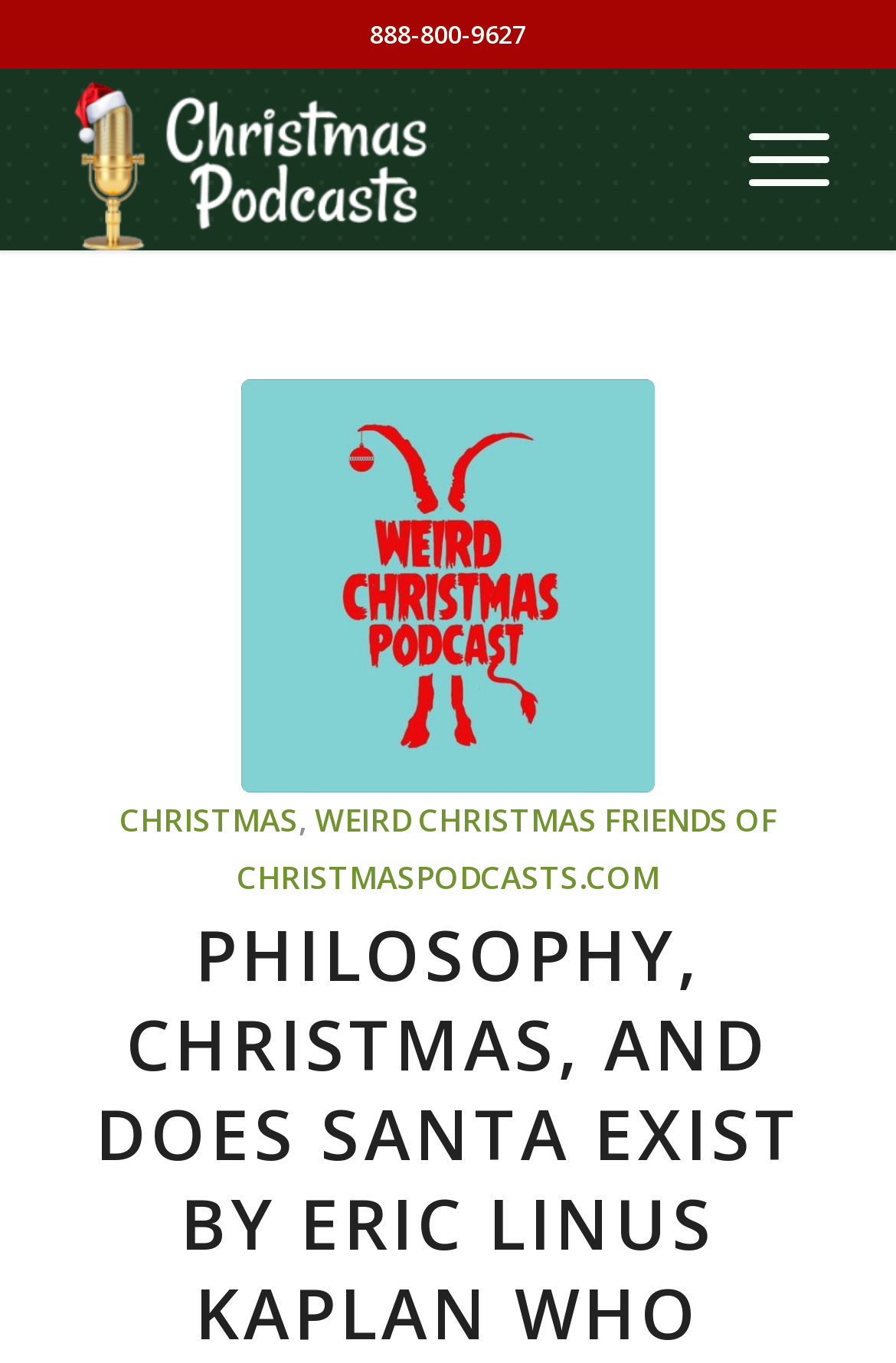Locate the bounding box of the UI element described in the following text: "Menu".

[0.784, 0.049, 0.925, 0.184]